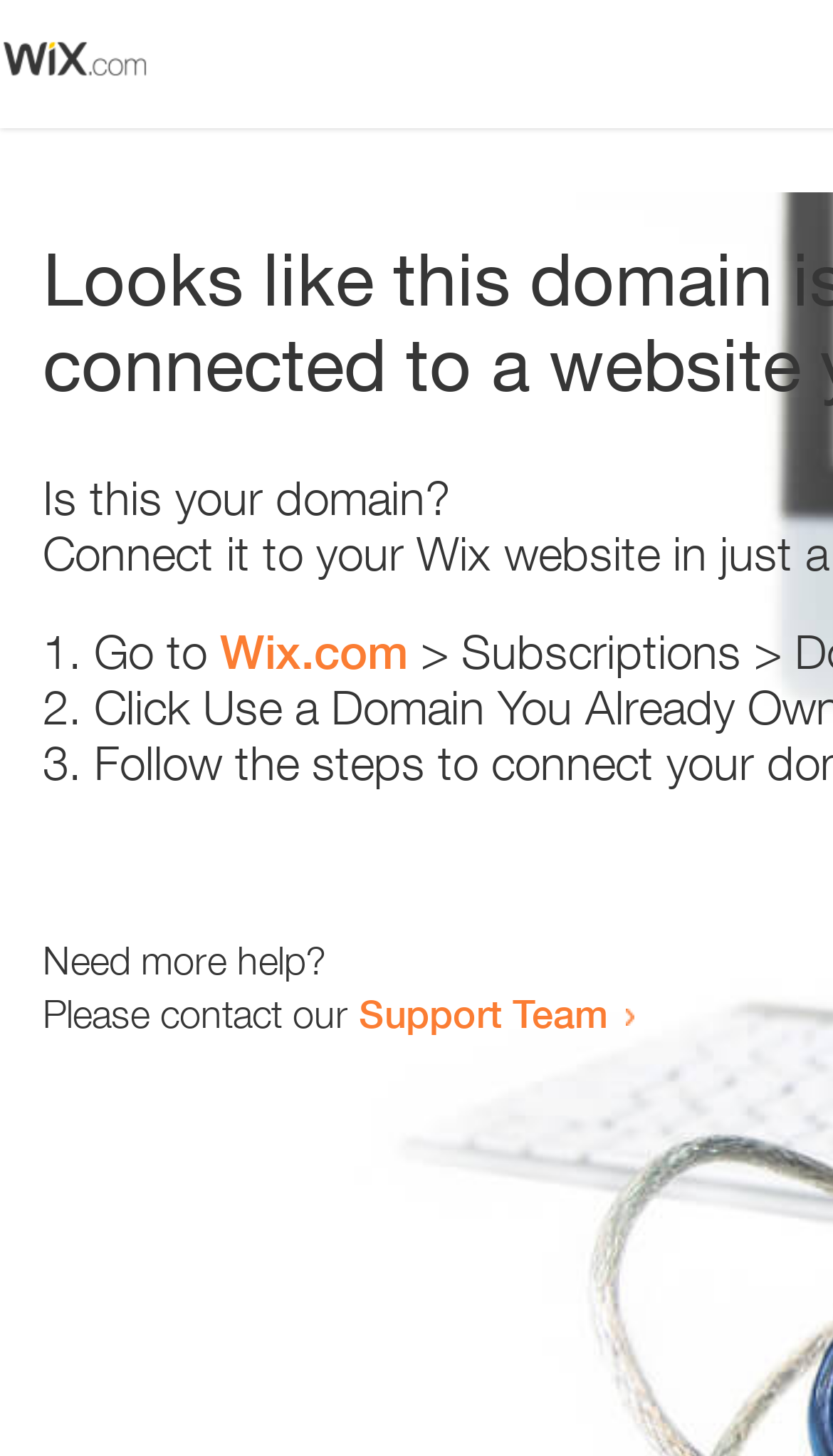Identify the bounding box of the UI component described as: "Wix.com".

[0.264, 0.429, 0.49, 0.467]